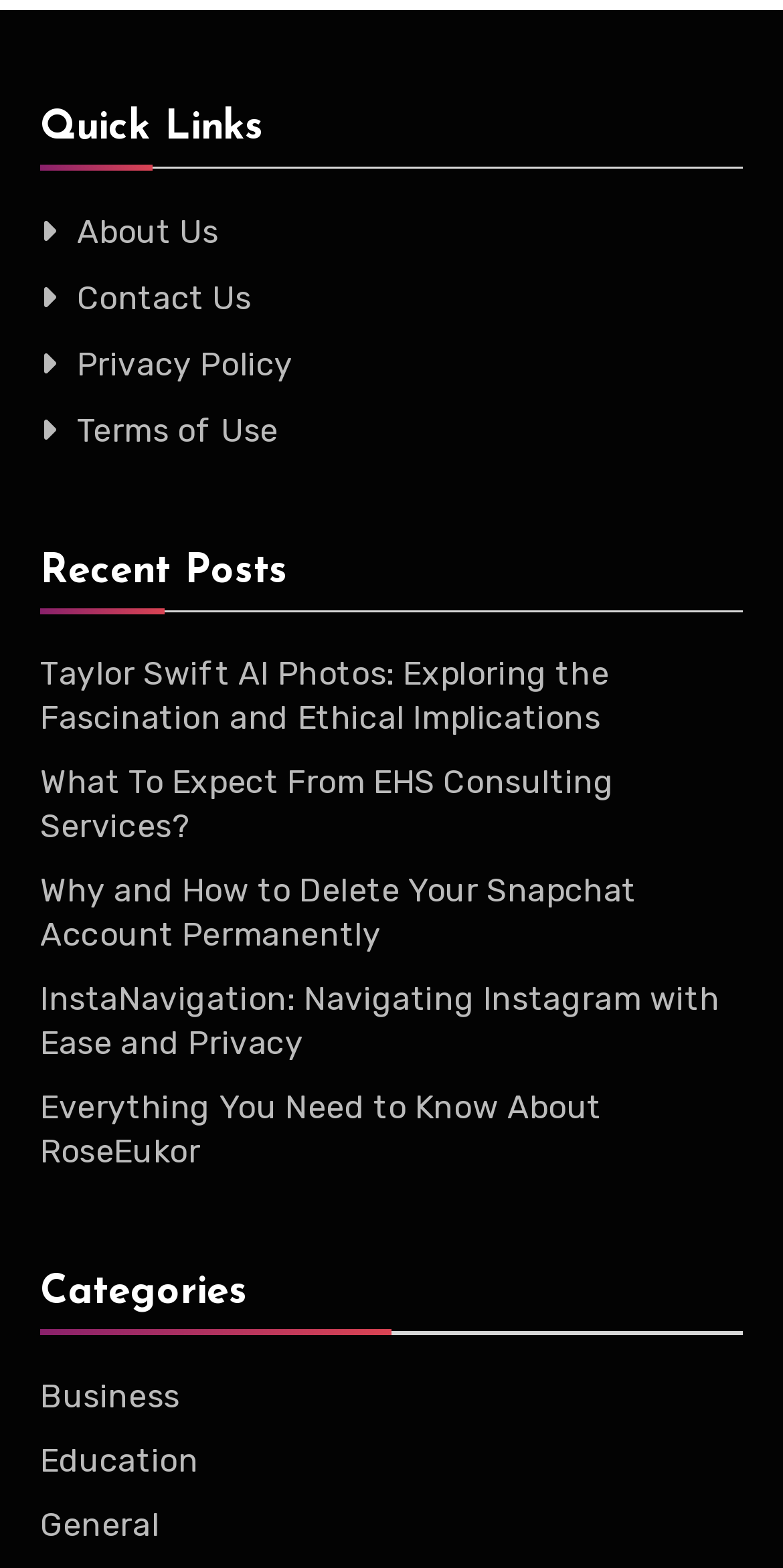Please determine the bounding box coordinates of the area that needs to be clicked to complete this task: 'Explore Business category'. The coordinates must be four float numbers between 0 and 1, formatted as [left, top, right, bottom].

[0.051, 0.879, 0.23, 0.903]